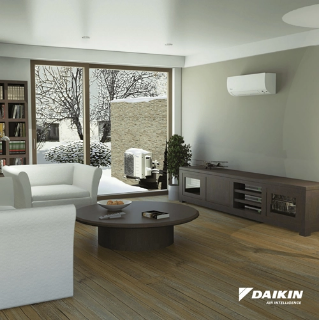Please answer the following query using a single word or phrase: 
What is the weather outside?

snowy